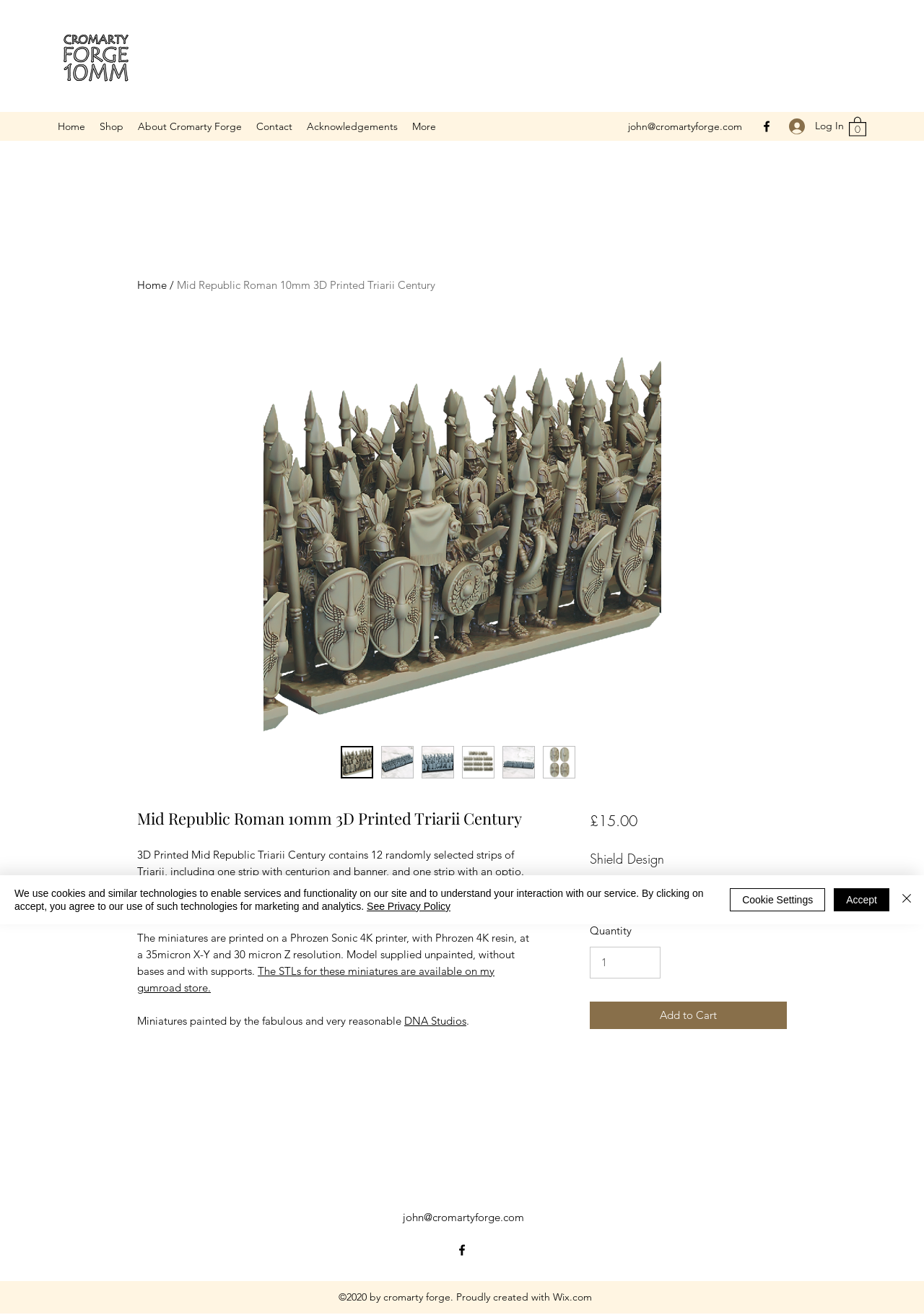Using the information shown in the image, answer the question with as much detail as possible: What is the name of the product?

I found the product name by looking at the main content area of the webpage, where it is displayed as a heading. The text 'Mid Republic Roman 10mm 3D Printed Triarii Century' is the most prominent and descriptive text in this area, so I infer that it is the product name.